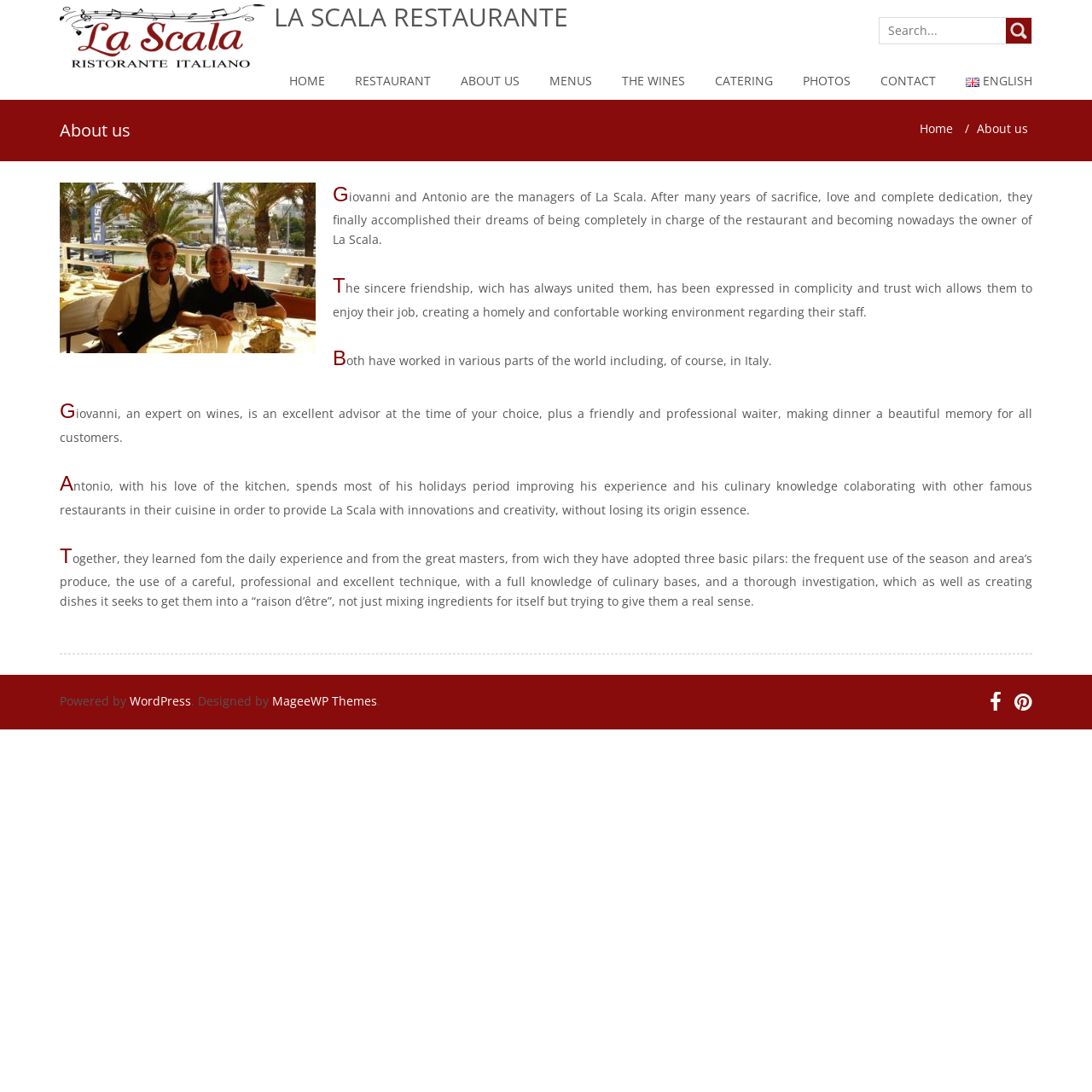Give a one-word or short phrase answer to this question: 
What is the name of the restaurant?

La Scala Restaurante